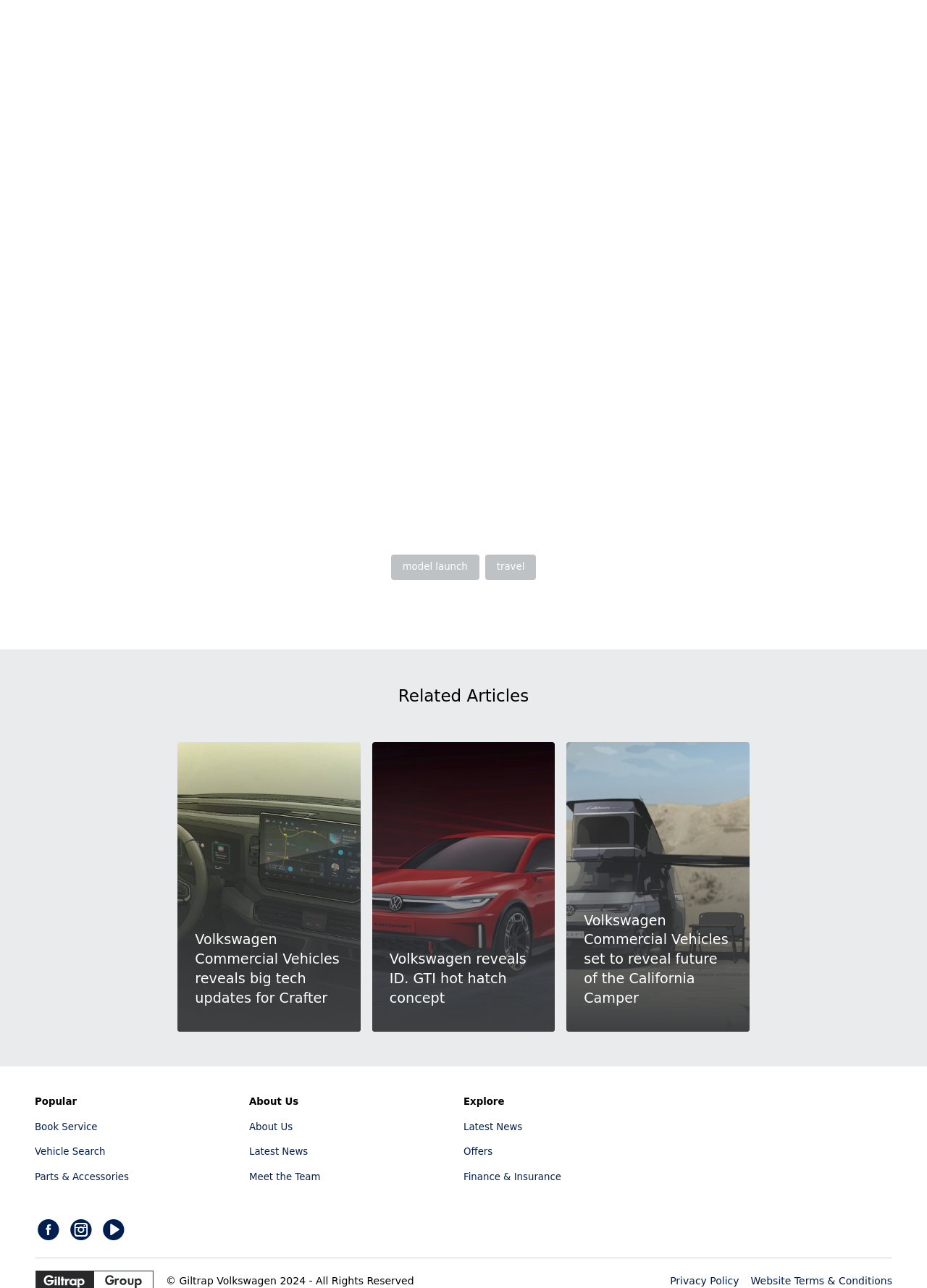Identify the bounding box coordinates of the clickable section necessary to follow the following instruction: "Get the 99 Cent Bargain Book from September 10 – 30, 2020". The coordinates should be presented as four float numbers from 0 to 1, i.e., [left, top, right, bottom].

None